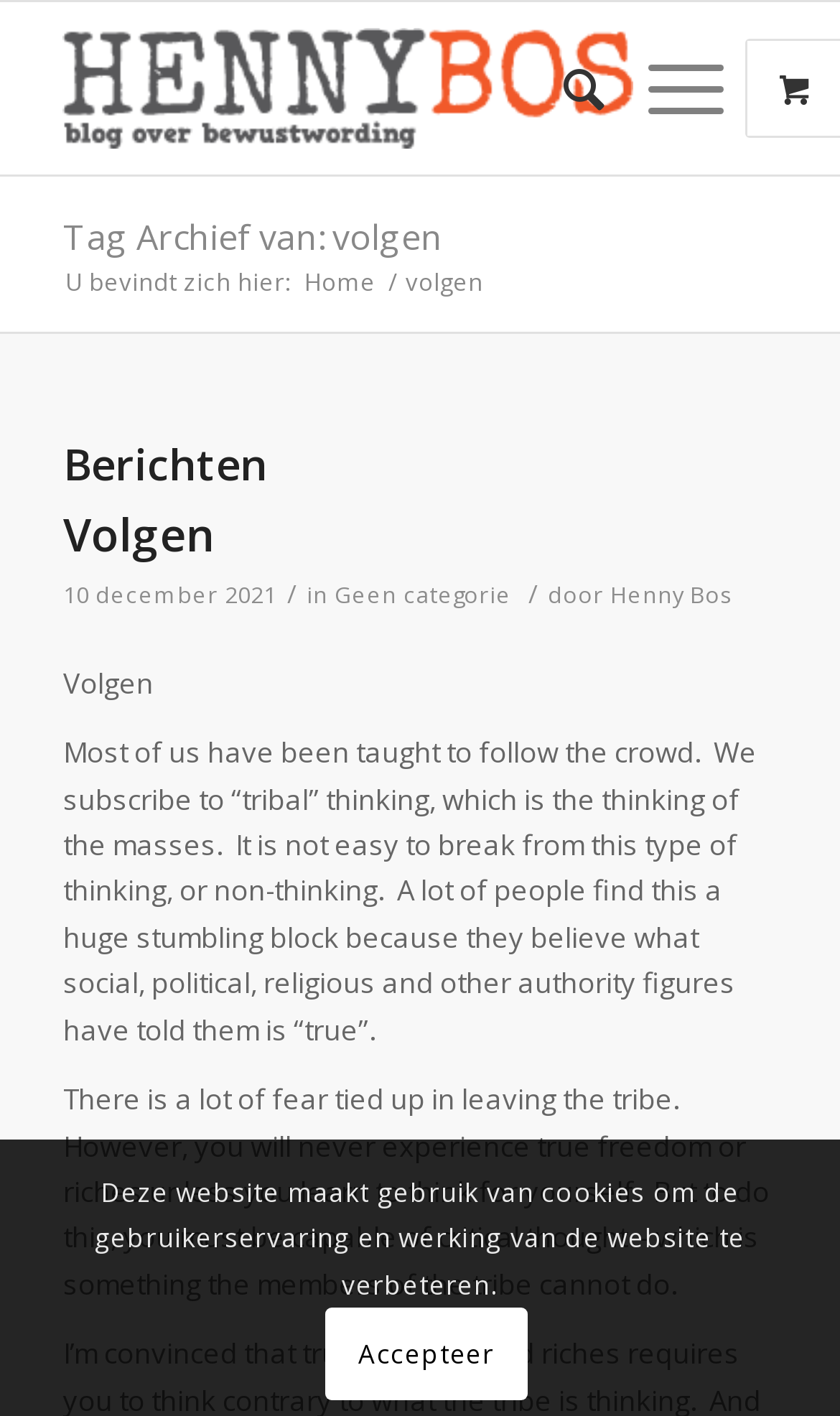Determine the bounding box coordinates of the UI element described by: "Volgen".

[0.075, 0.356, 0.257, 0.398]